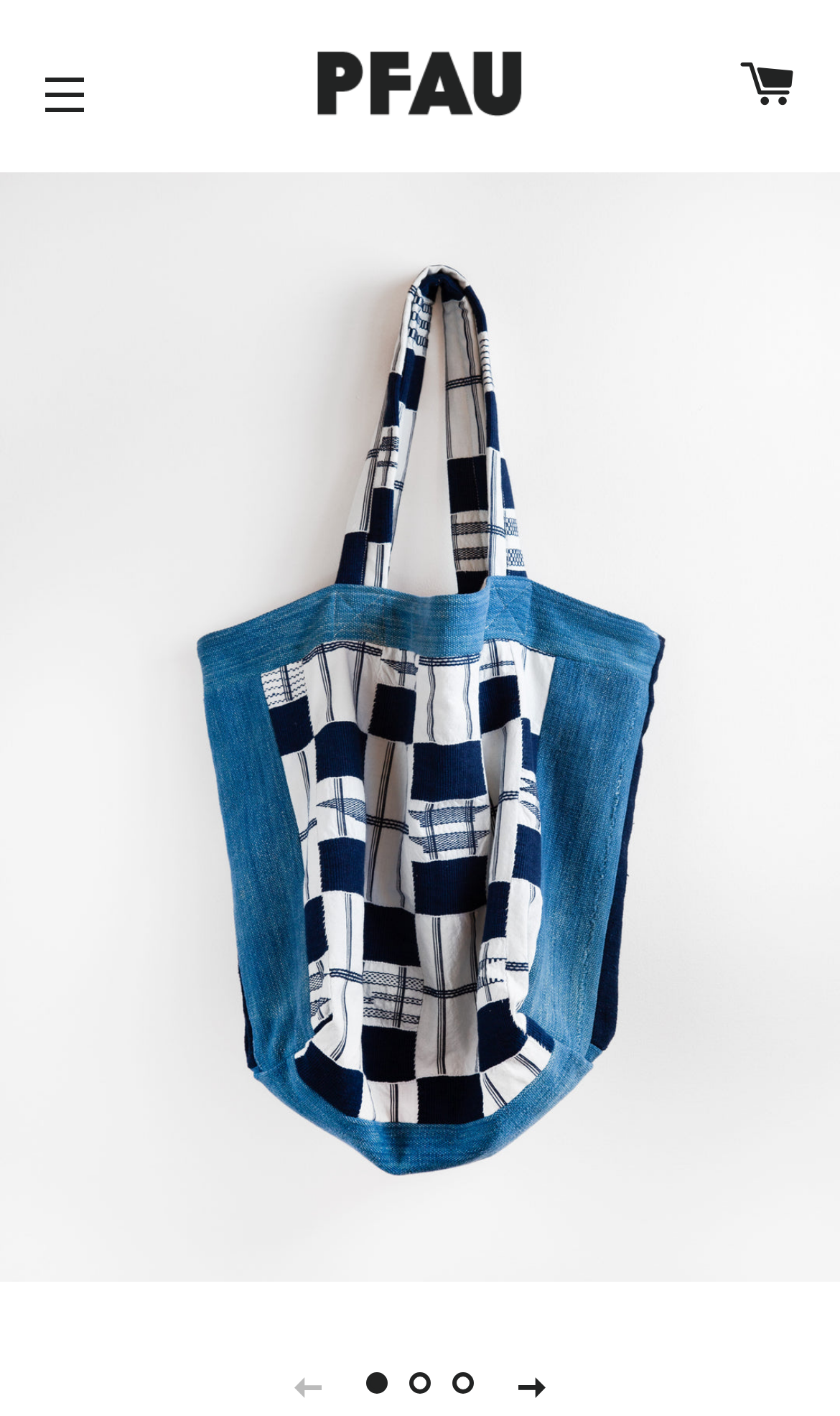Where is the cart icon located? Examine the screenshot and reply using just one word or a brief phrase.

Top right corner